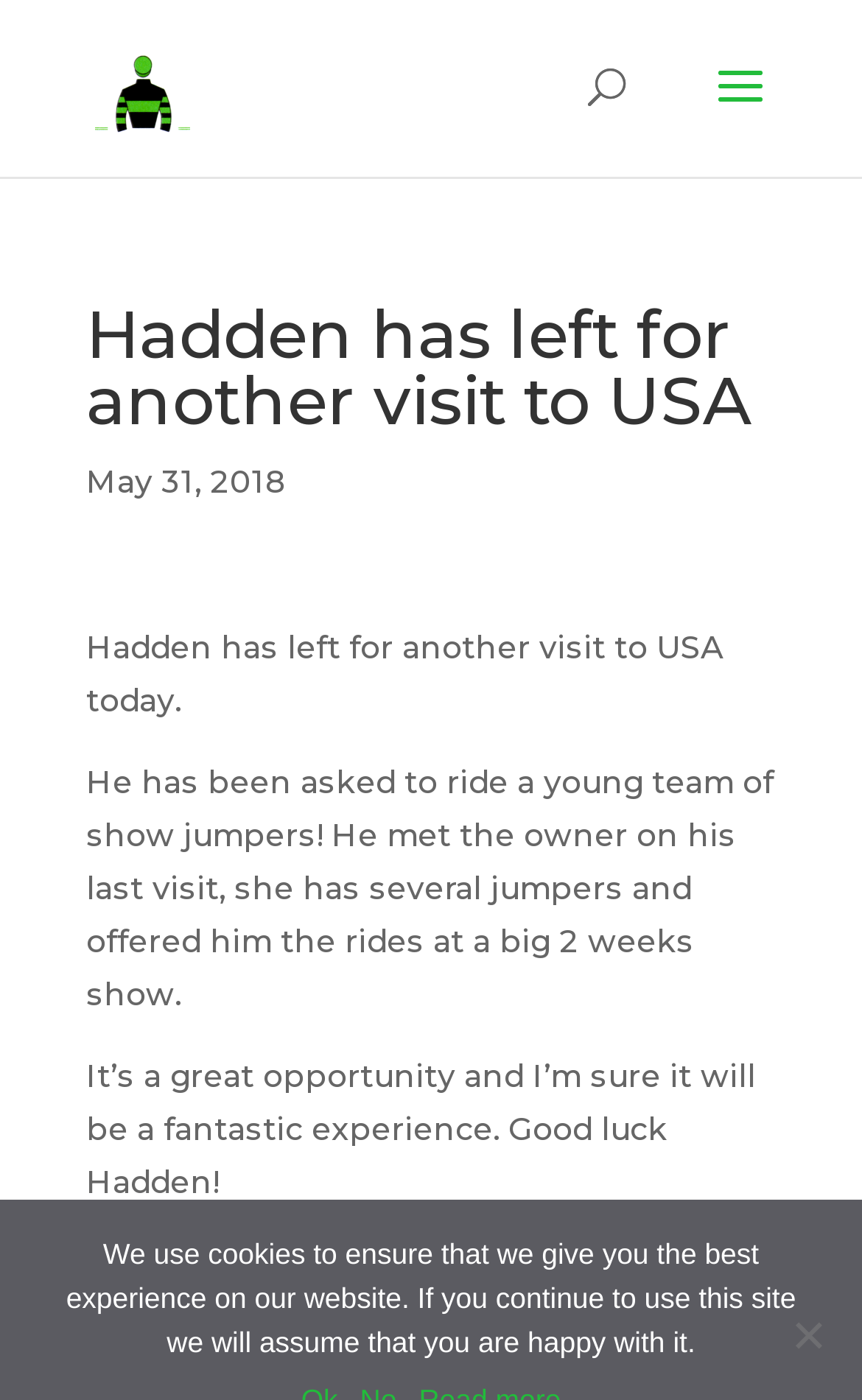What is the purpose of the article?
Using the image, elaborate on the answer with as much detail as possible.

I inferred the purpose of the article by reading the content of the article, which is sharing Hadden's experience of visiting the USA and riding a young team of show jumpers. The tone of the article is informative and encouraging, with a sentence 'Good luck Hadden!' at the end.